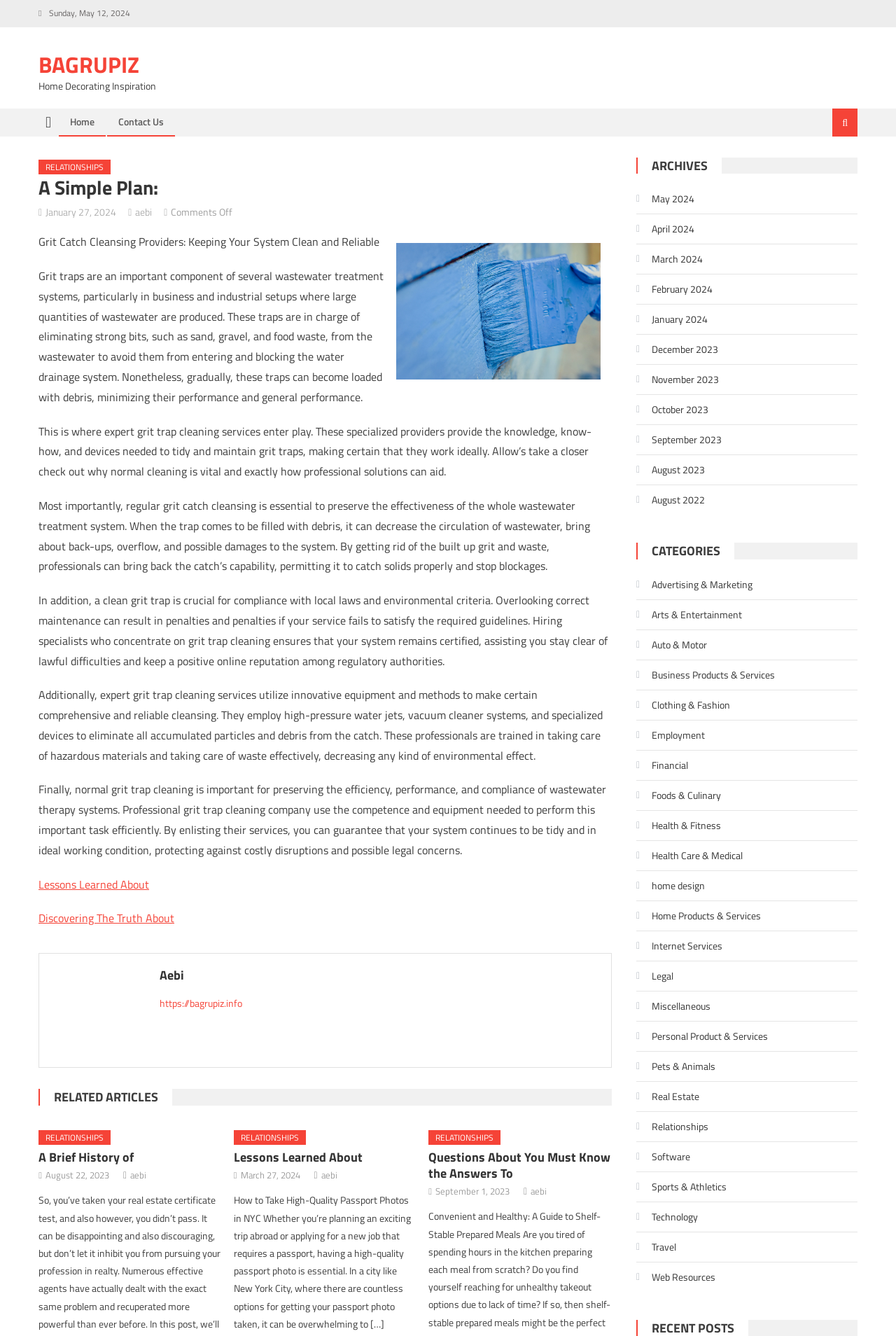Locate the bounding box coordinates of the area that needs to be clicked to fulfill the following instruction: "Click on the 'BAGRUPIZ' link". The coordinates should be in the format of four float numbers between 0 and 1, namely [left, top, right, bottom].

[0.043, 0.035, 0.155, 0.061]